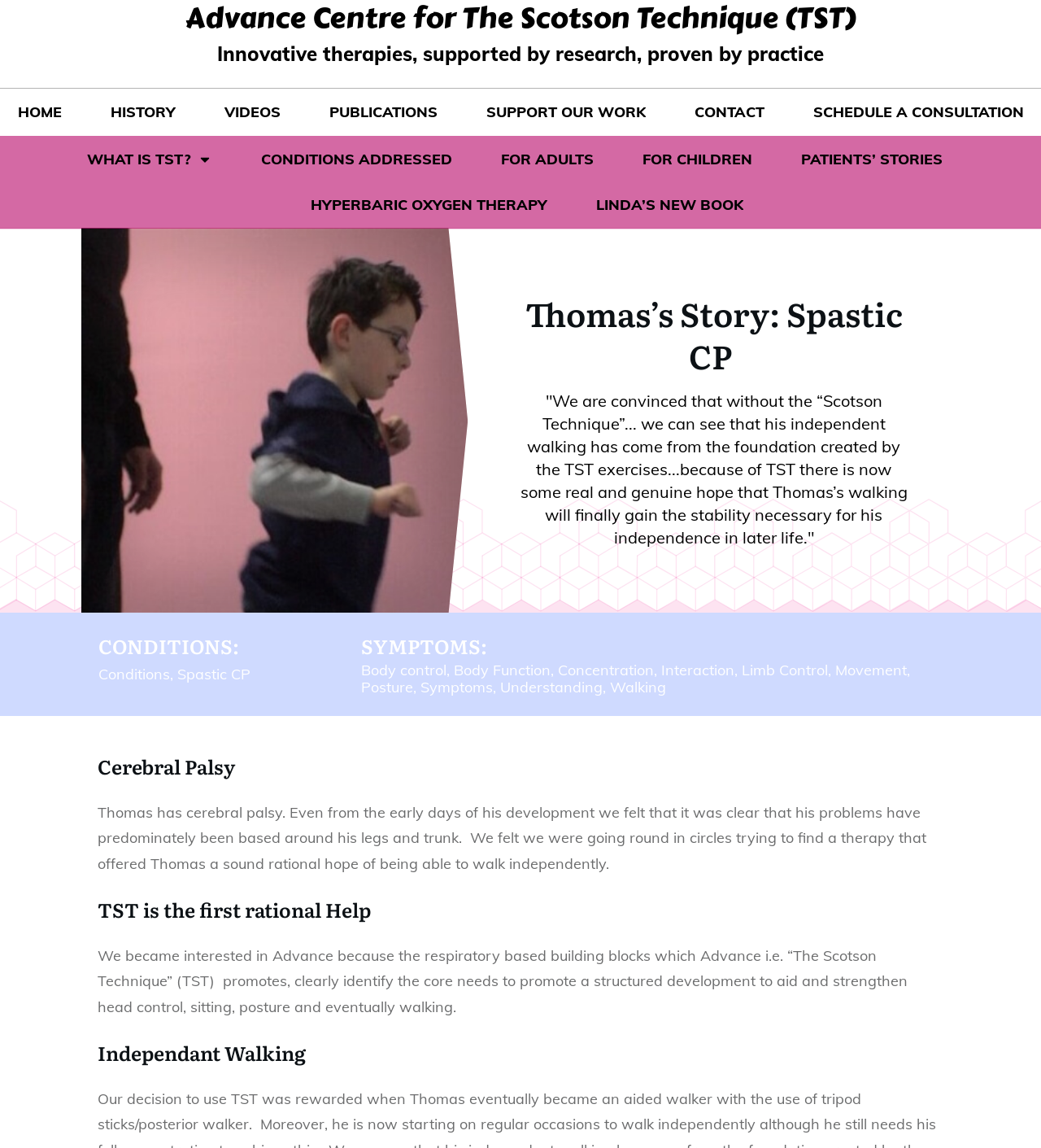What is the main heading displayed on the webpage? Please provide the text.

Thomas’s Story: Spastic CP 